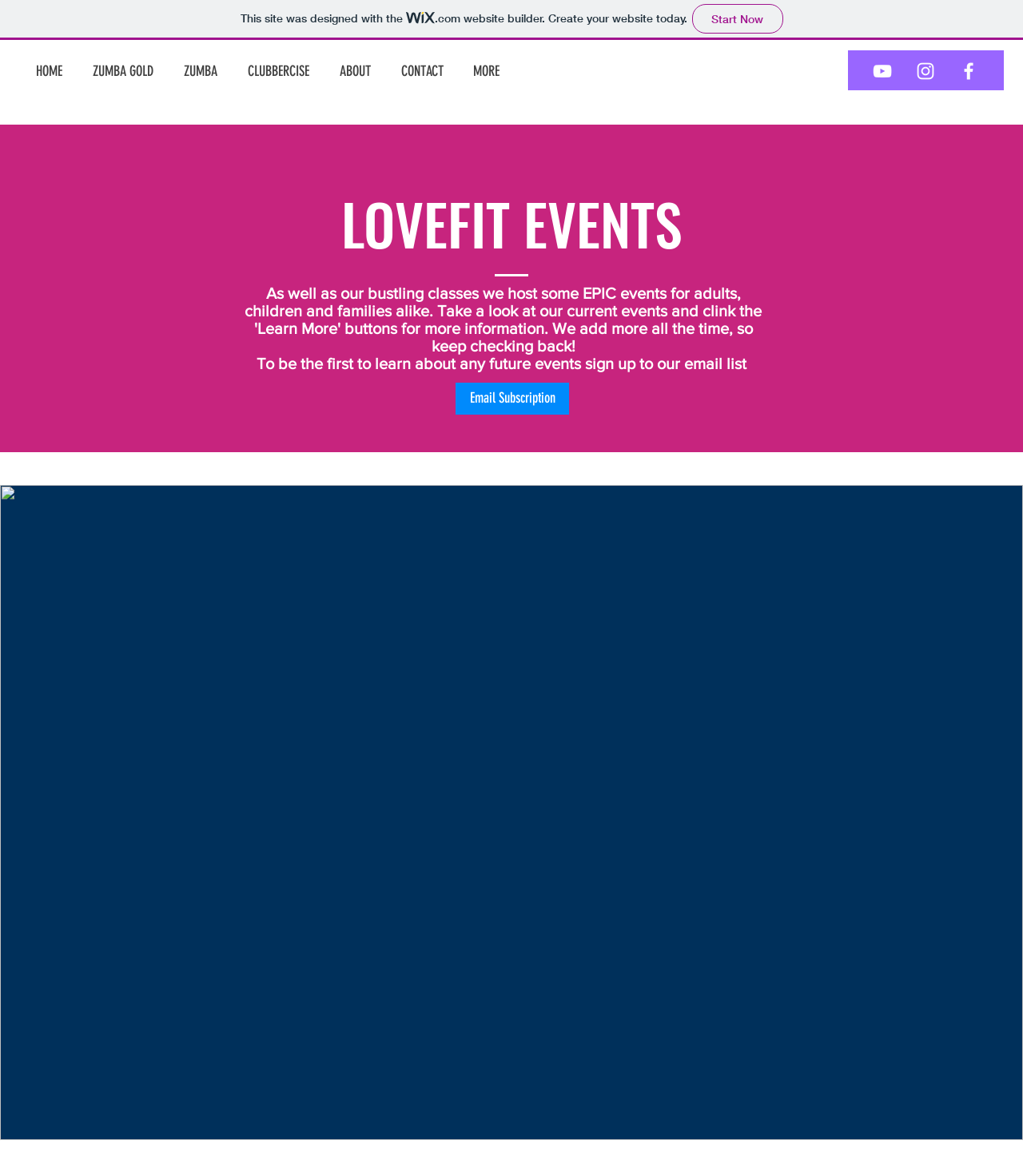What types of classes are offered by Lovefit?
Give a comprehensive and detailed explanation for the question.

The navigation menu on the webpage lists 'ZUMBA GOLD', 'ZUMBA', and 'CLUBBERCISE' as options, suggesting that Lovefit offers these types of classes.